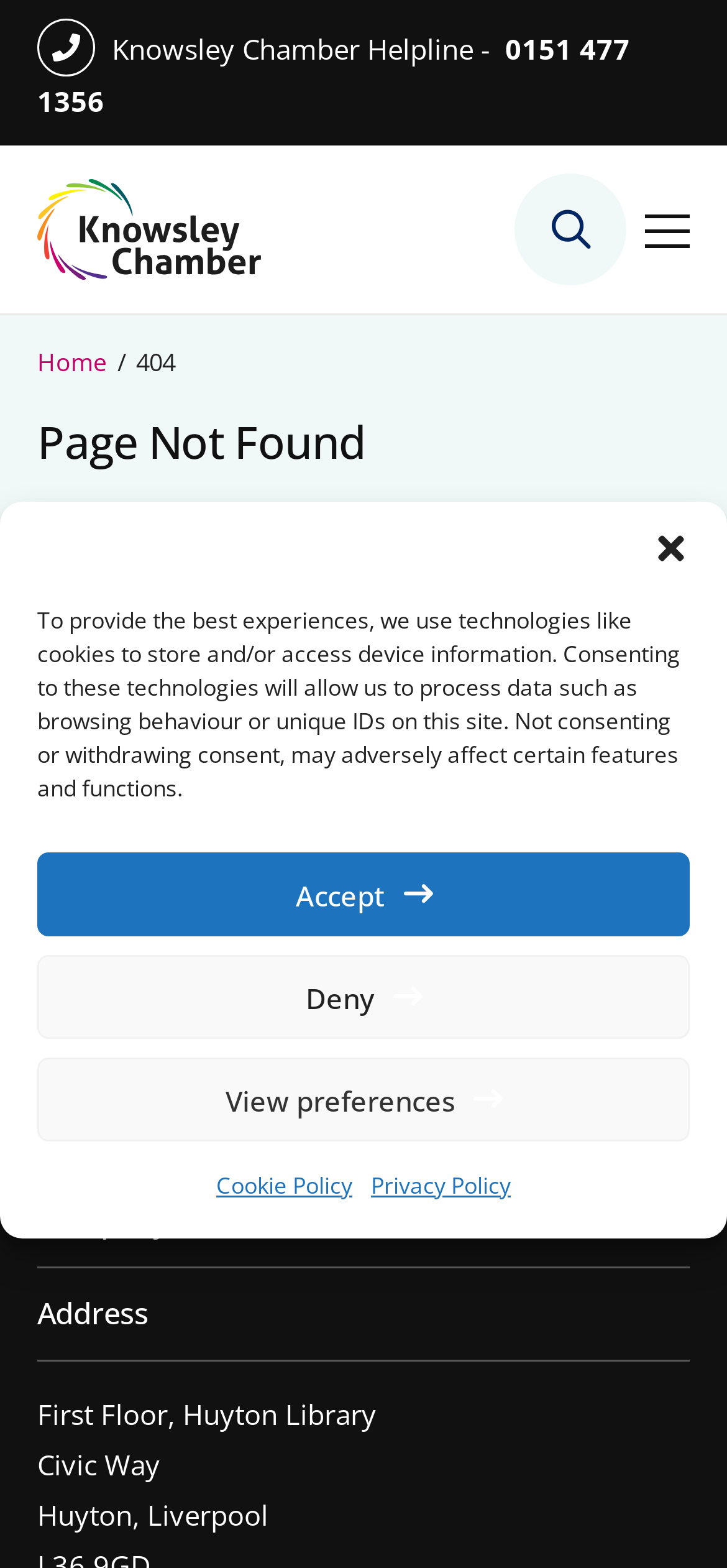Please identify the bounding box coordinates of the region to click in order to complete the task: "View company information". The coordinates must be four float numbers between 0 and 1, specified as [left, top, right, bottom].

[0.051, 0.766, 0.466, 0.792]